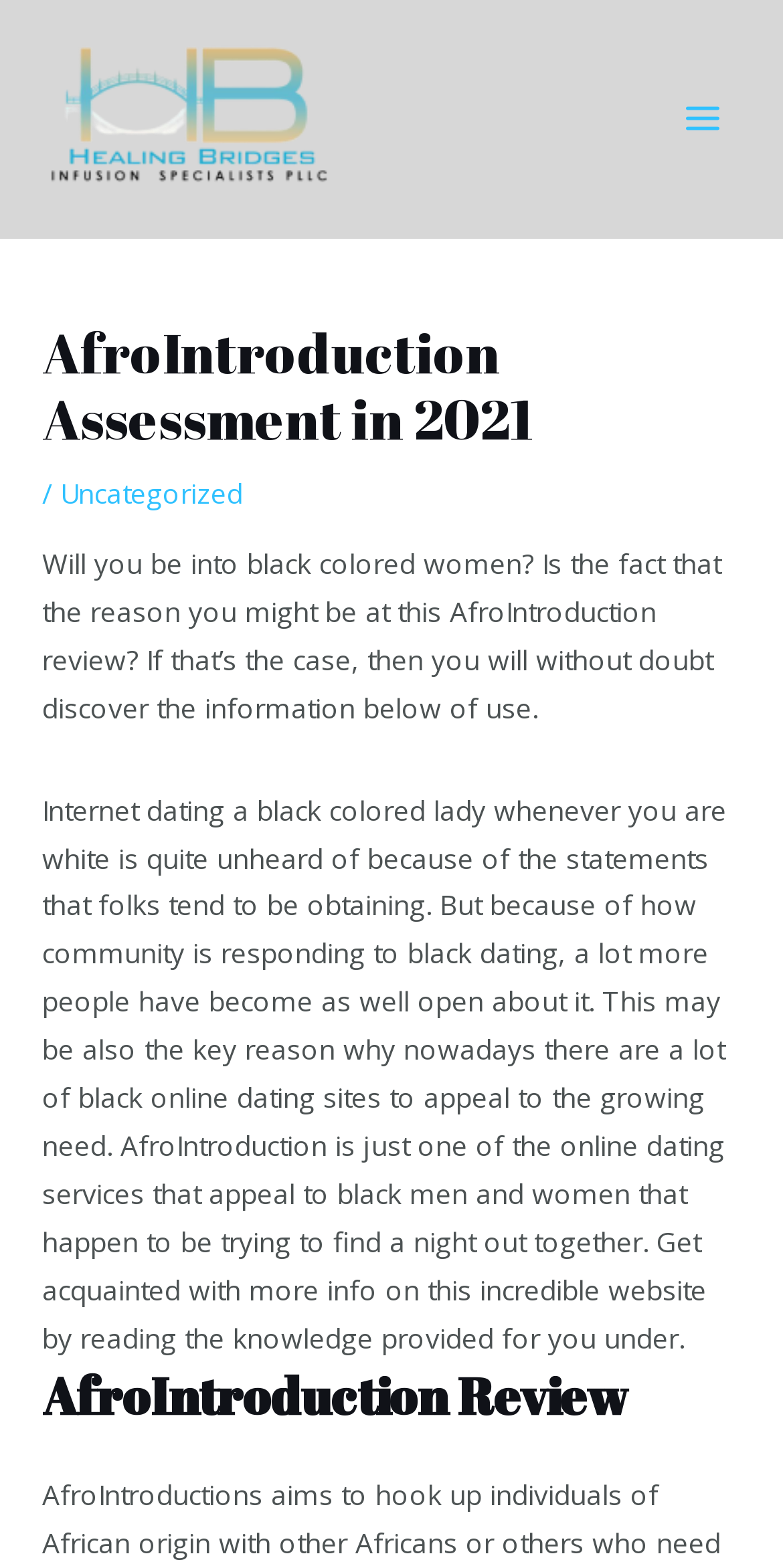Provide the bounding box coordinates of the UI element that matches the description: "Uncategorized".

[0.077, 0.302, 0.31, 0.326]